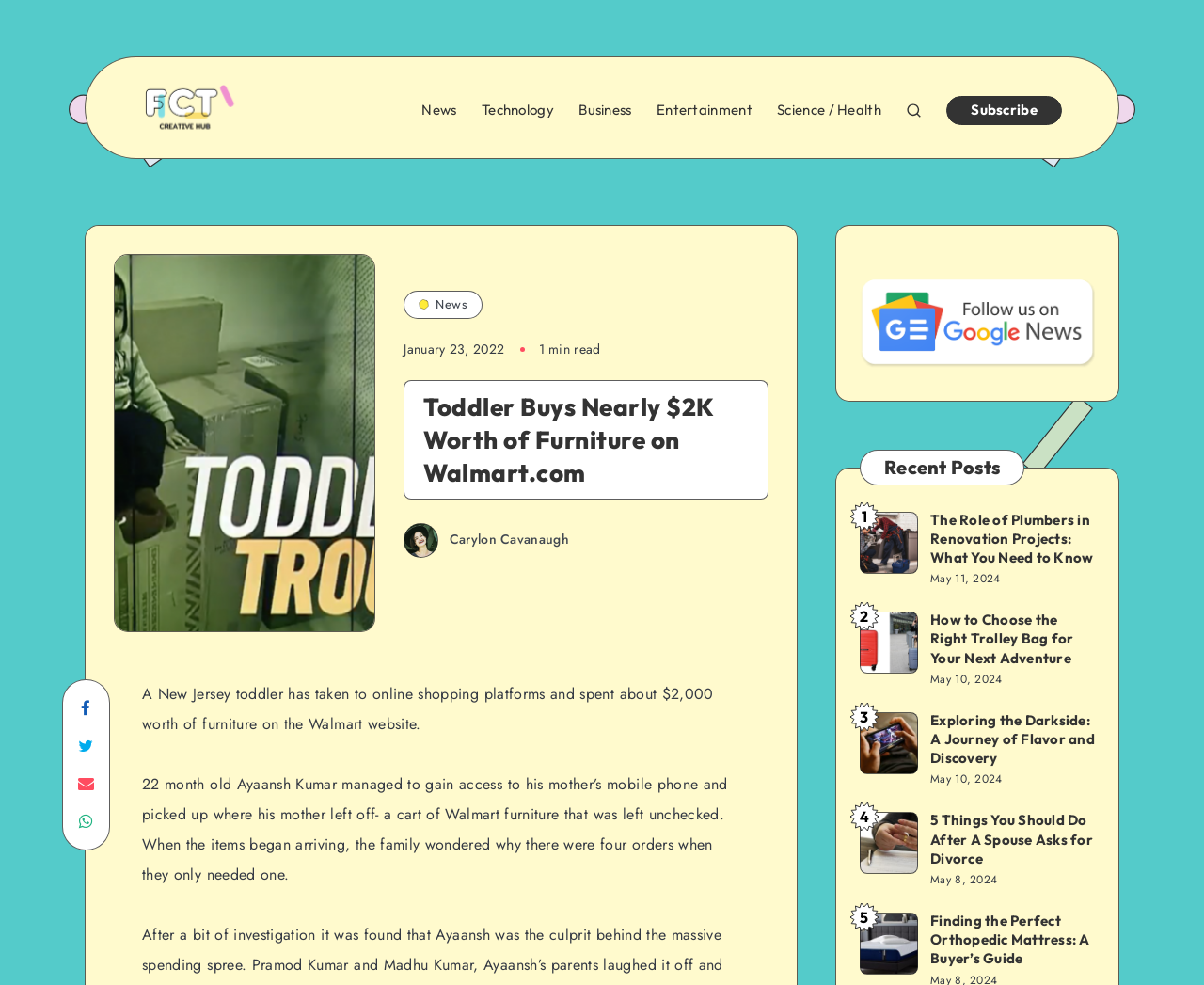Please answer the following question using a single word or phrase: 
What is the purpose of the 'Share on Facebook' button?

To share the article on Facebook